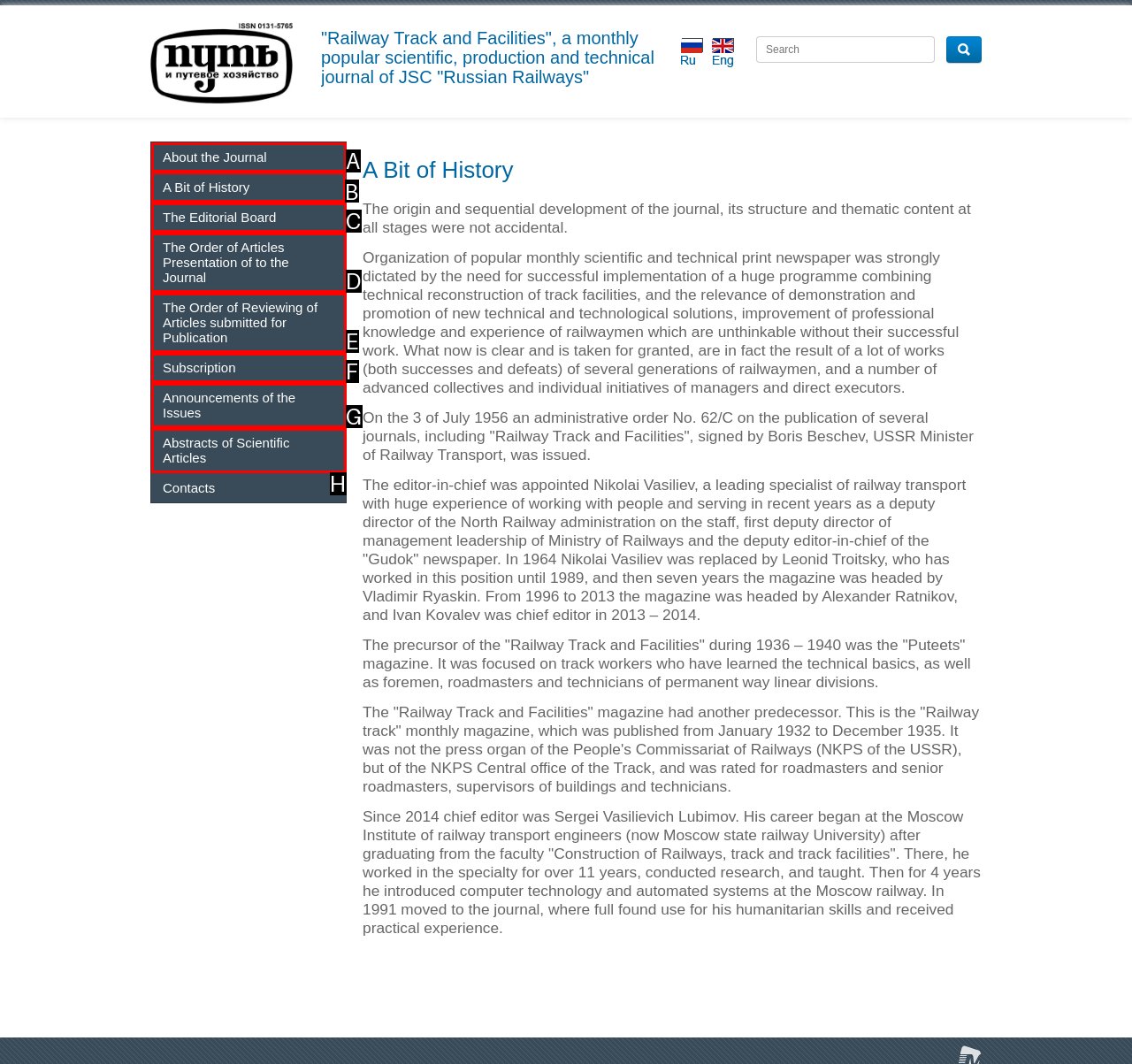Determine which HTML element to click to execute the following task: Read a bit of history Answer with the letter of the selected option.

B